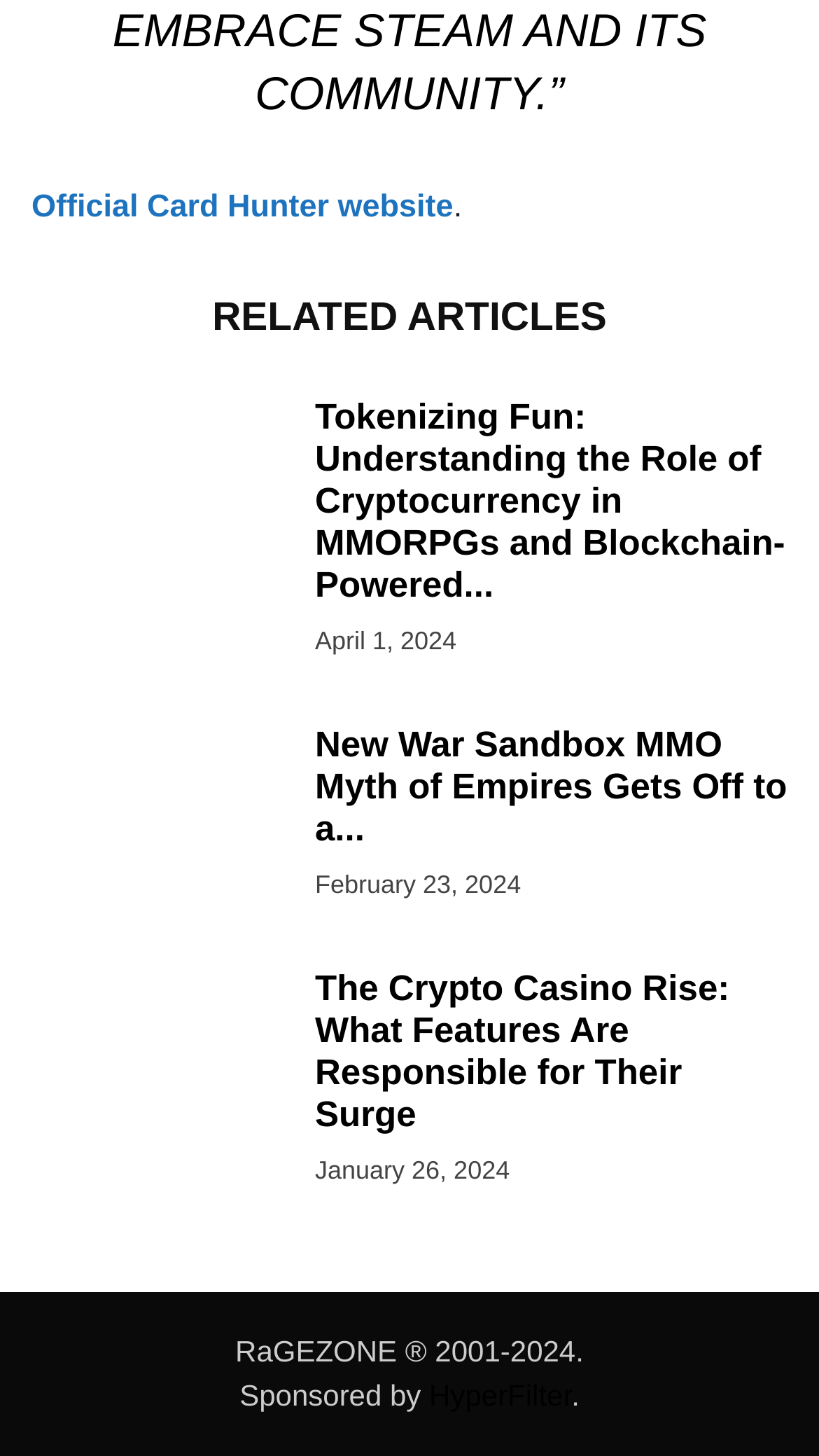Please determine the bounding box coordinates of the element's region to click for the following instruction: "read Flick Scully's biography".

None